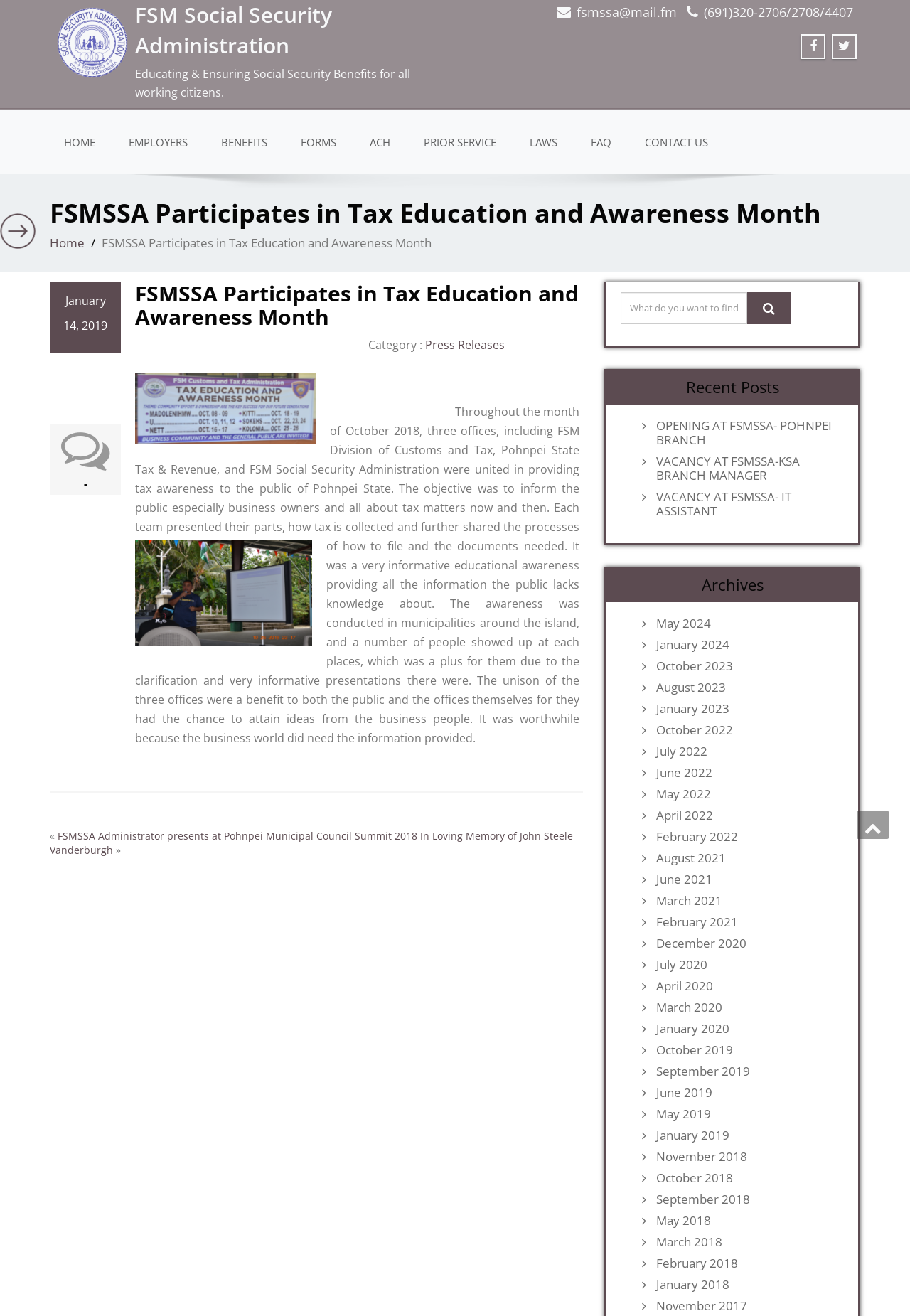How many links are there in the 'Recent Posts' section?
Use the information from the screenshot to give a comprehensive response to the question.

The 'Recent Posts' section is located in the middle of the webpage, and it contains three links, each with a font awesome icon and a title.